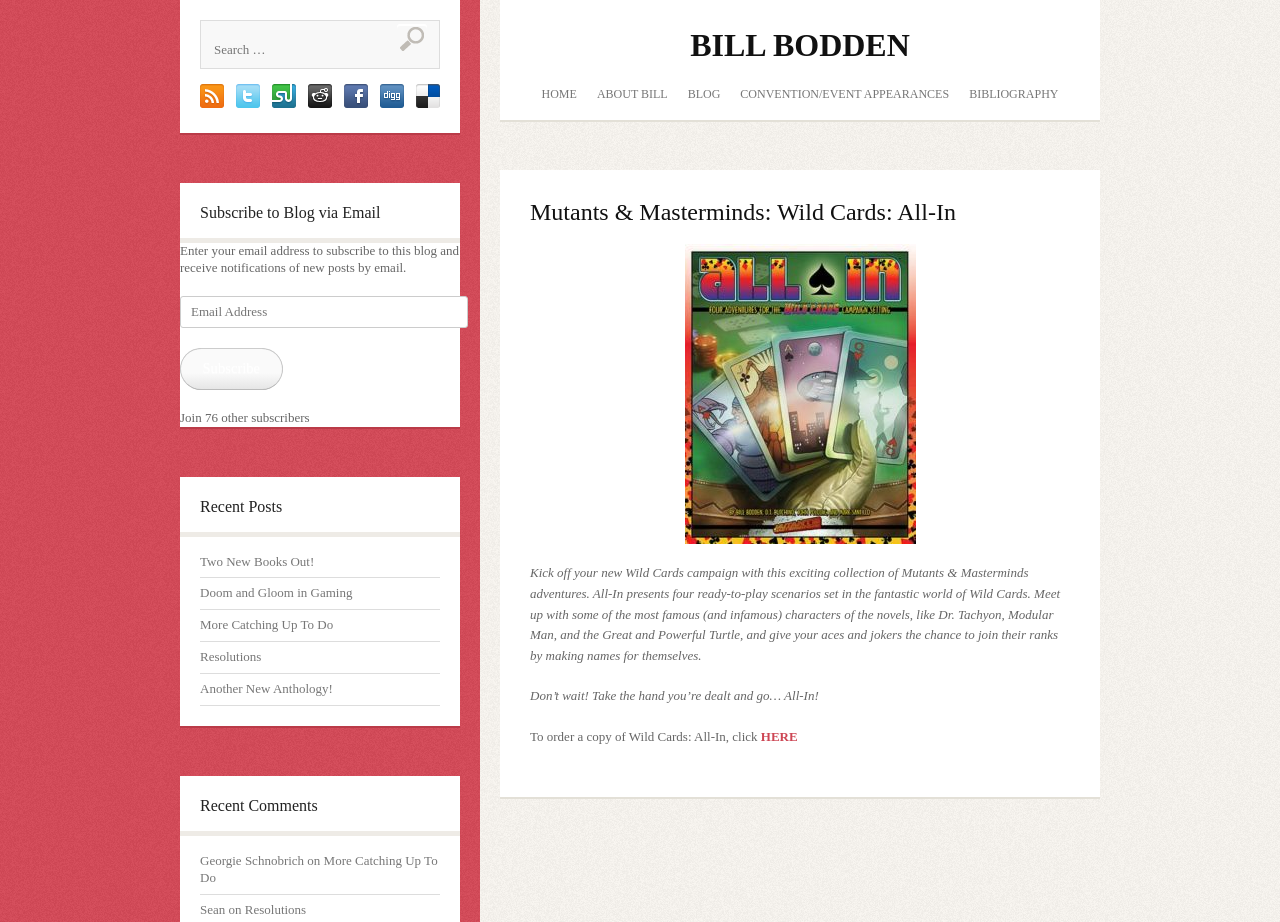Identify the bounding box for the UI element specified in this description: "Test.io". The coordinates must be four float numbers between 0 and 1, formatted as [left, top, right, bottom].

None